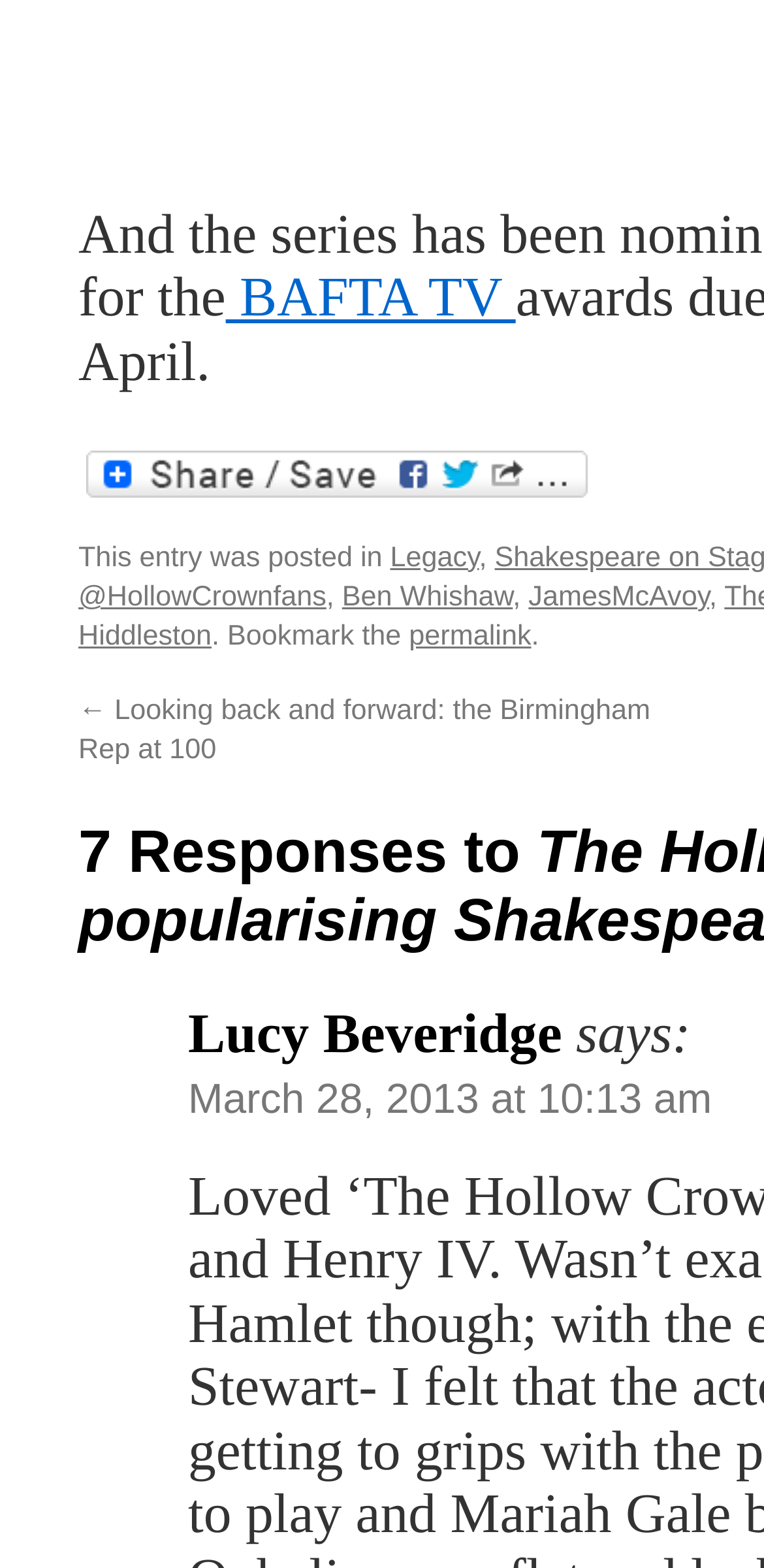Reply to the question with a single word or phrase:
Who is mentioned along with Ben Whishaw?

James McAvoy